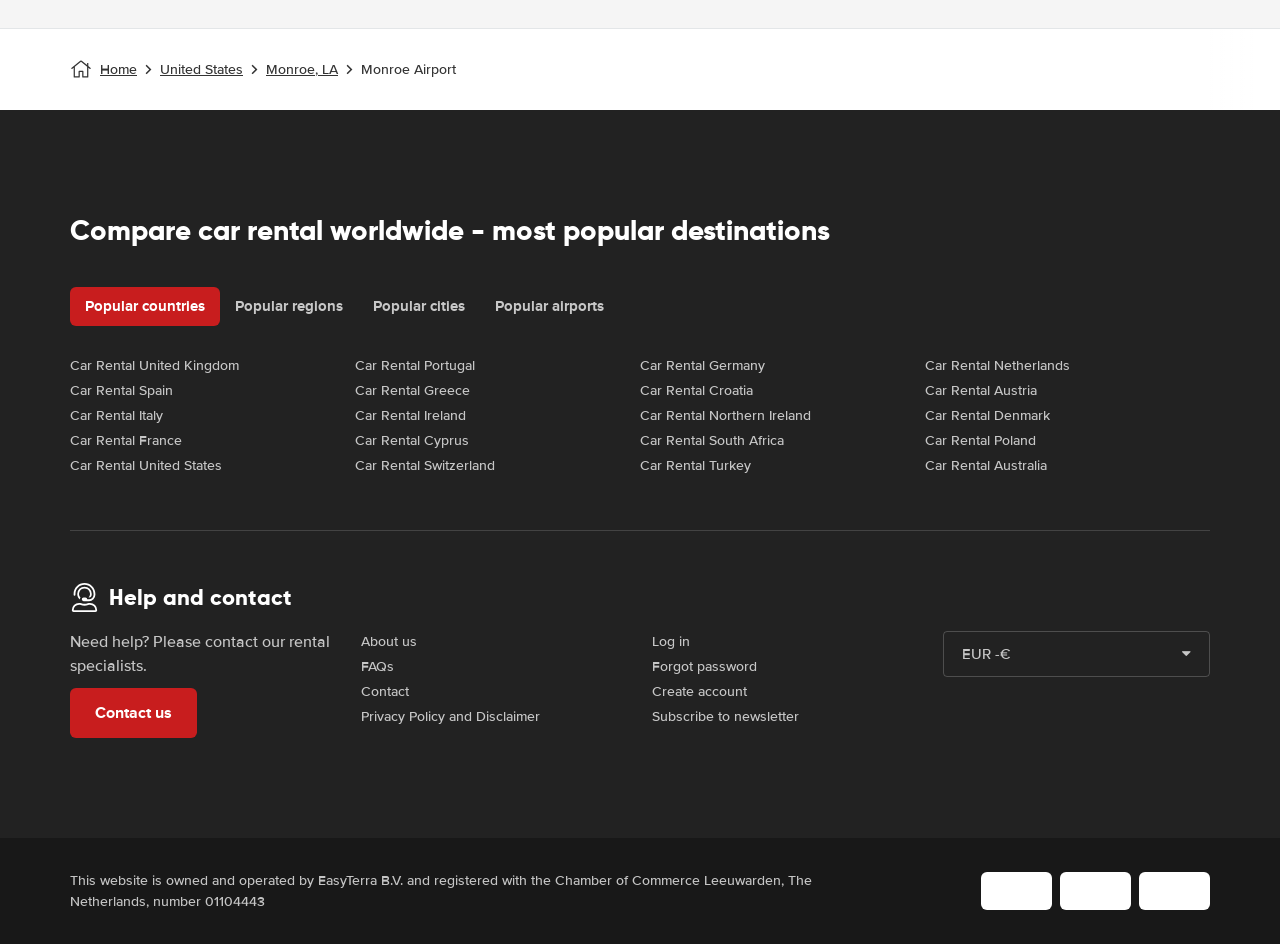Please identify the bounding box coordinates of the element I need to click to follow this instruction: "Compare car rentals in United States".

[0.125, 0.062, 0.19, 0.085]